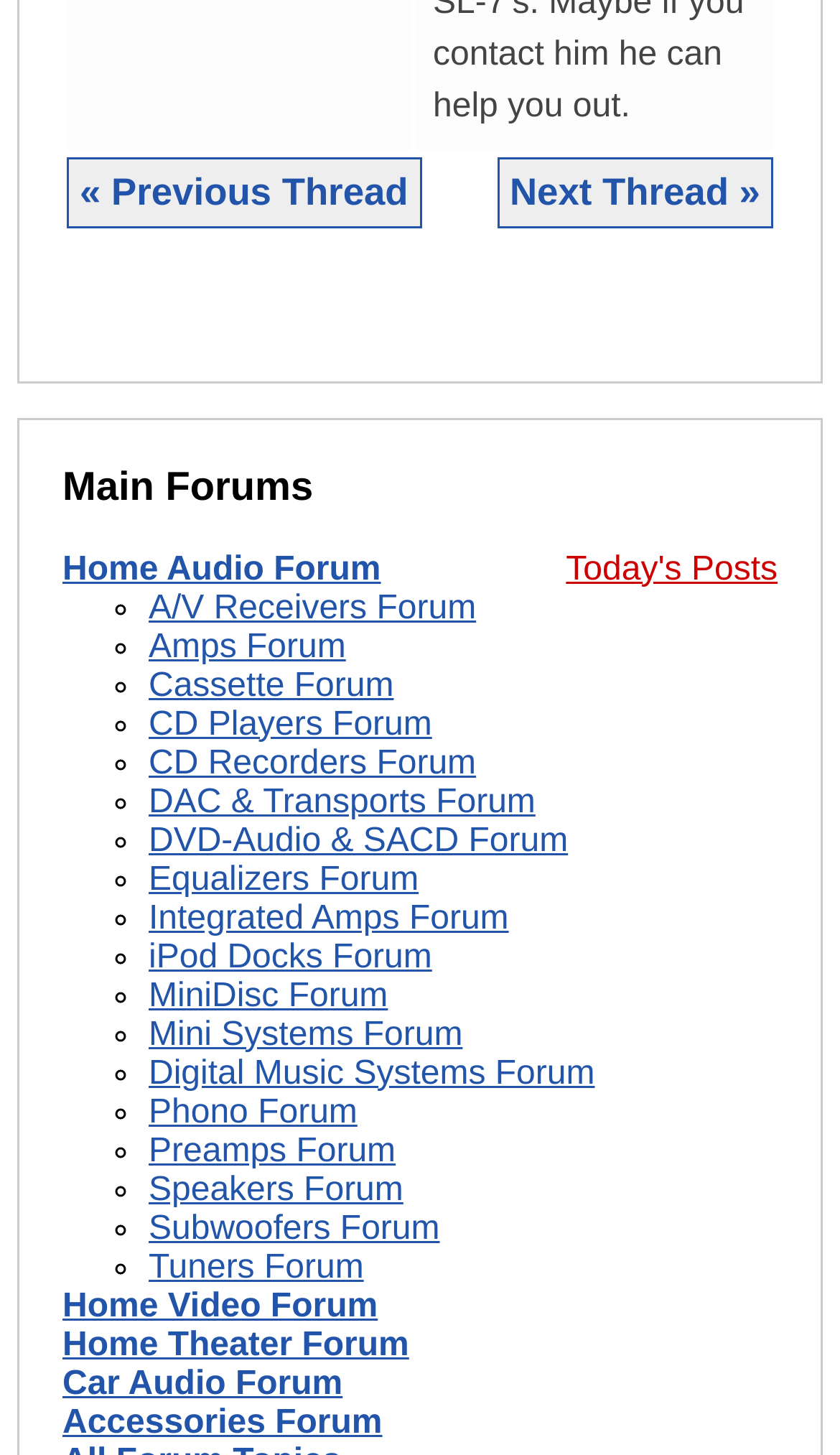Is there a Home Audio Forum?
Look at the image and respond to the question as thoroughly as possible.

I searched for a link with text 'Home Audio Forum' and found it, indicating that there is a Home Audio Forum.